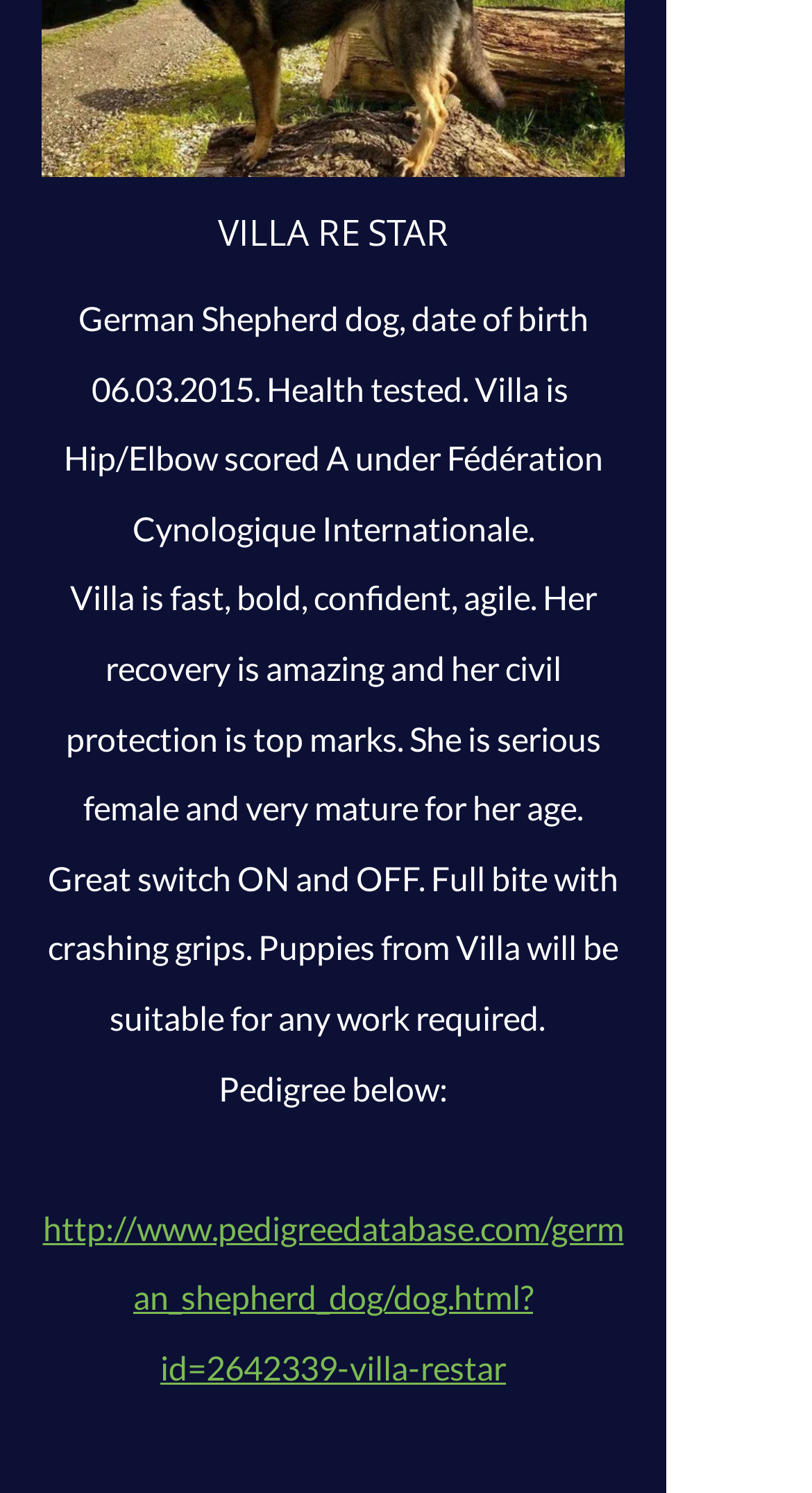Extract the bounding box coordinates of the UI element described: "http://www.pedigreedatabase.com/german_shepherd_dog/dog.html?id=2642339-villa-restar". Provide the coordinates in the format [left, top, right, bottom] with values ranging from 0 to 1.

[0.053, 0.809, 0.768, 0.929]